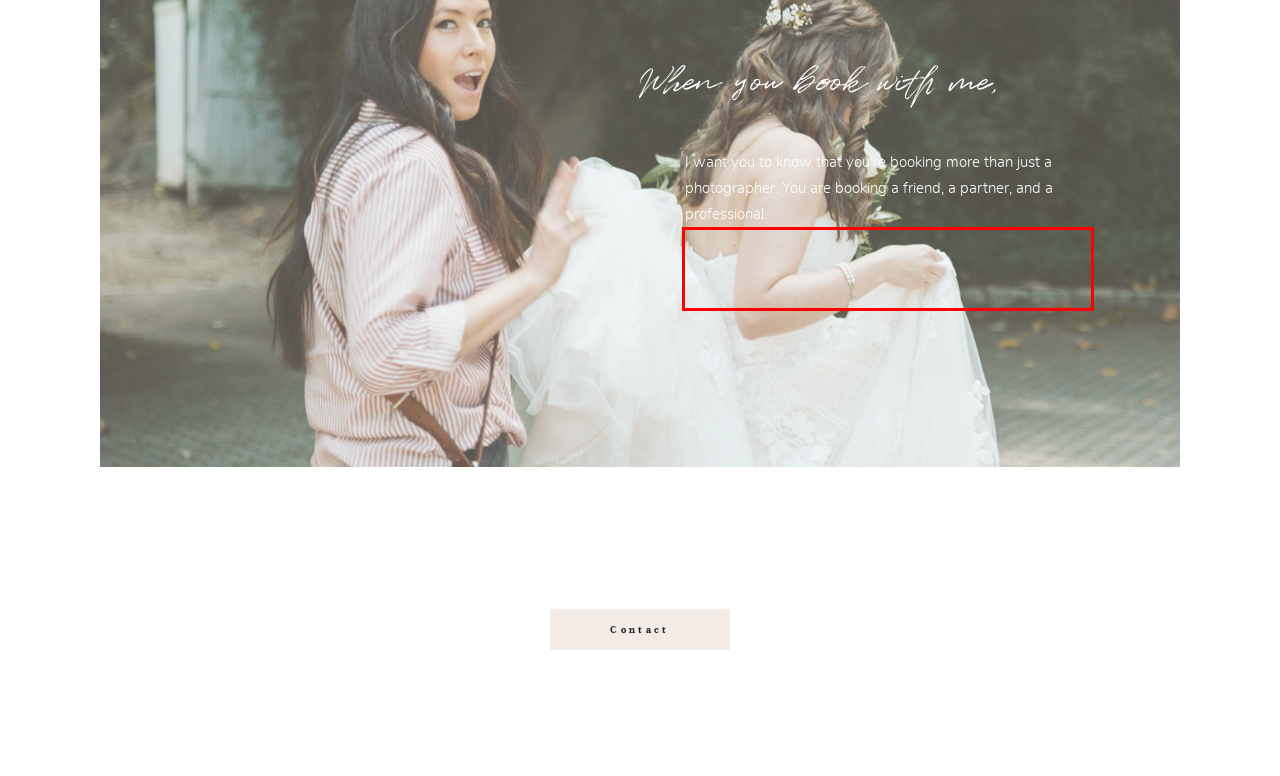Please analyze the screenshot of a webpage and extract the text content within the red bounding box using OCR.

I want you to know that you're booking more than just a photographer. You are booking a friend, a partner, and a professional.